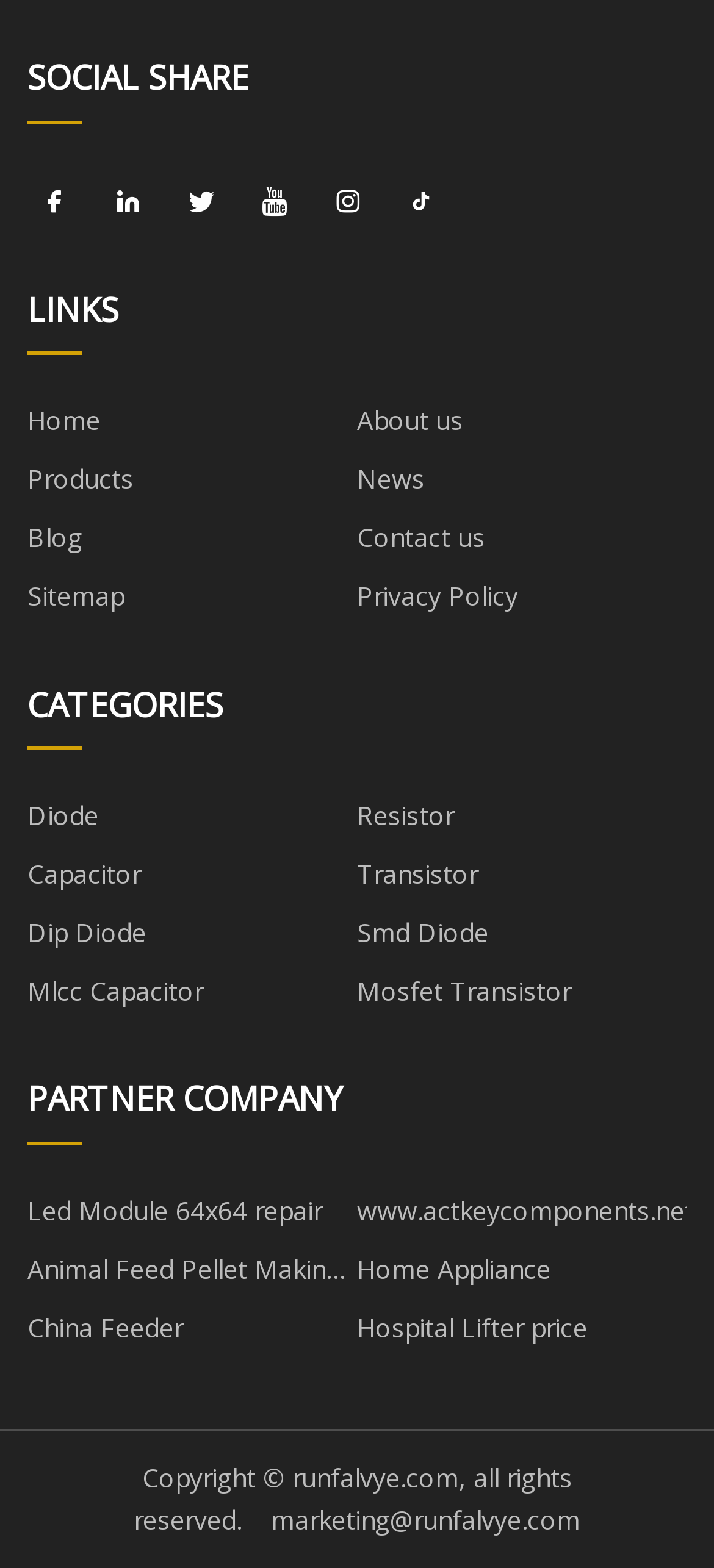Please identify the bounding box coordinates of the element that needs to be clicked to perform the following instruction: "Share on social media".

[0.038, 0.112, 0.115, 0.147]